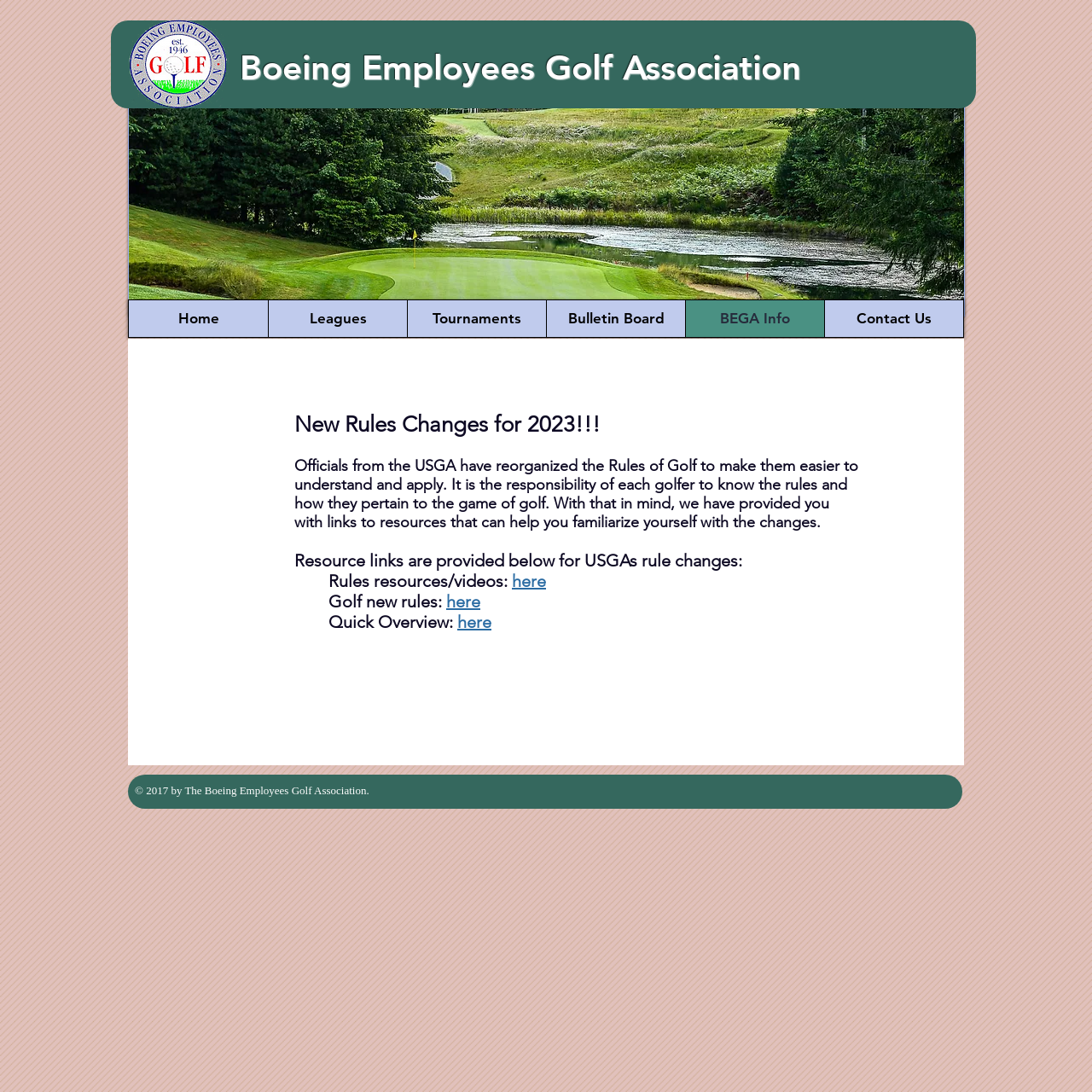Please find the bounding box coordinates of the element that needs to be clicked to perform the following instruction: "Go to Home page". The bounding box coordinates should be four float numbers between 0 and 1, represented as [left, top, right, bottom].

[0.118, 0.275, 0.245, 0.309]